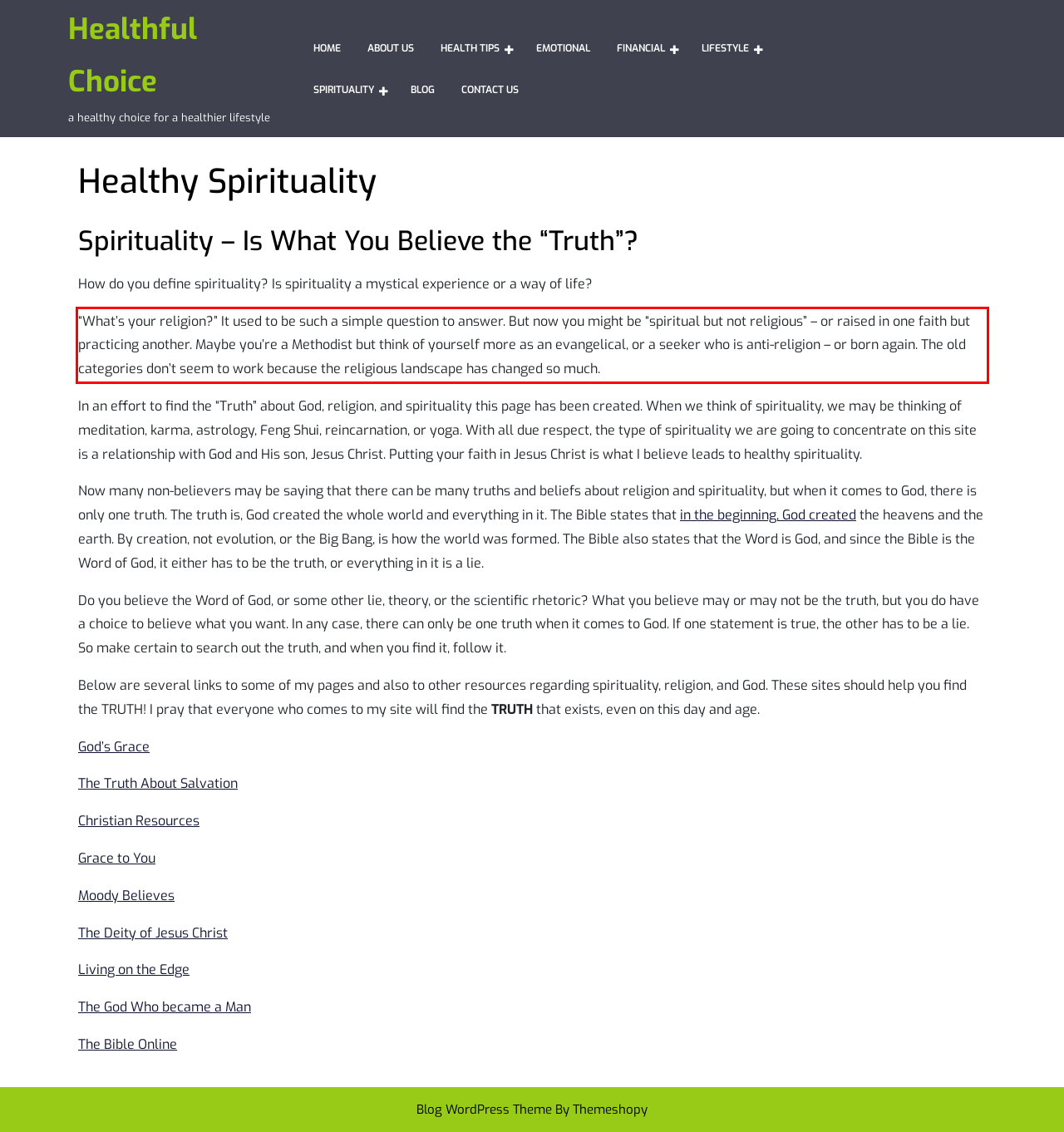Given a screenshot of a webpage containing a red bounding box, perform OCR on the text within this red bounding box and provide the text content.

“What’s your religion?” It used to be such a simple question to answer. But now you might be “spiritual but not religious” – or raised in one faith but practicing another. Maybe you’re a Methodist but think of yourself more as an evangelical, or a seeker who is anti-religion – or born again. The old categories don’t seem to work because the religious landscape has changed so much.